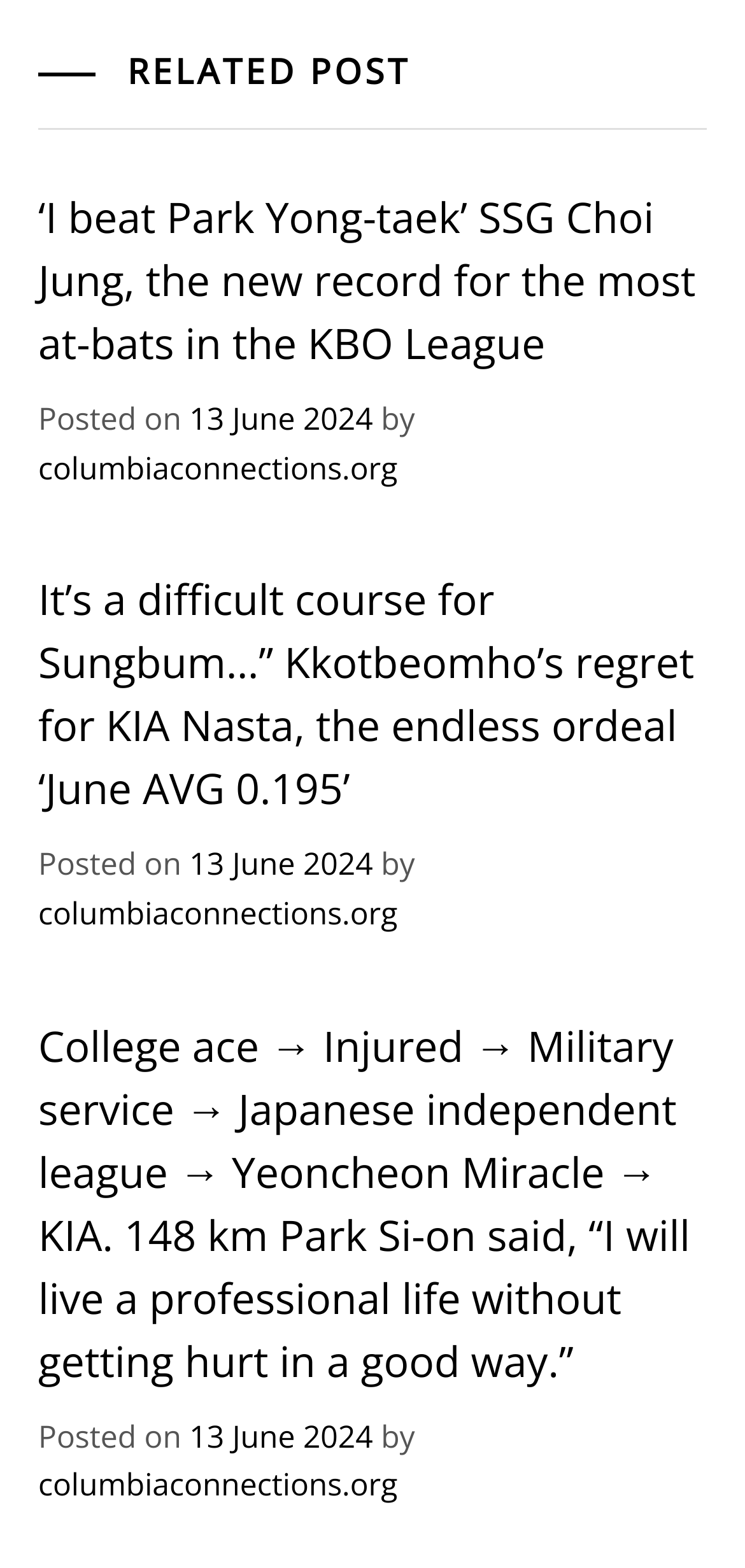Give a short answer using one word or phrase for the question:
What is the average of KIA Nasta in June?

0.195